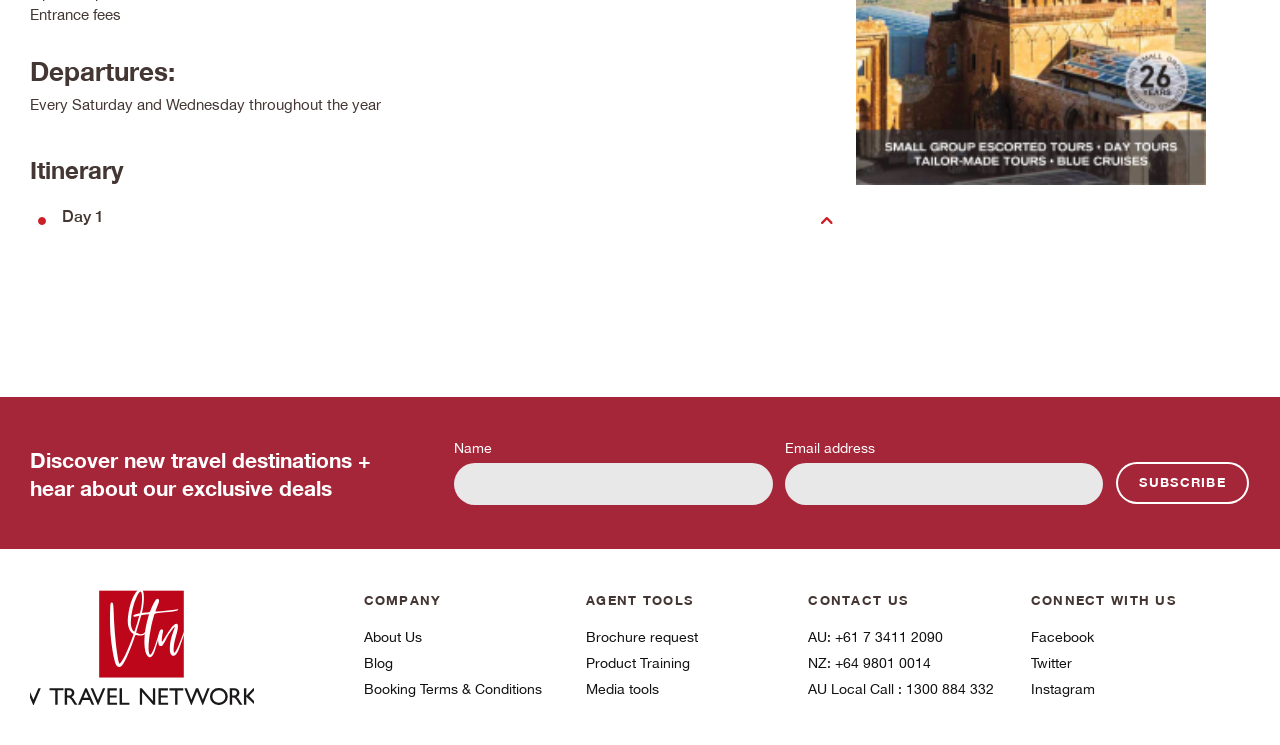Pinpoint the bounding box coordinates of the clickable area needed to execute the instruction: "Enter your name". The coordinates should be specified as four float numbers between 0 and 1, i.e., [left, top, right, bottom].

[0.355, 0.621, 0.604, 0.678]